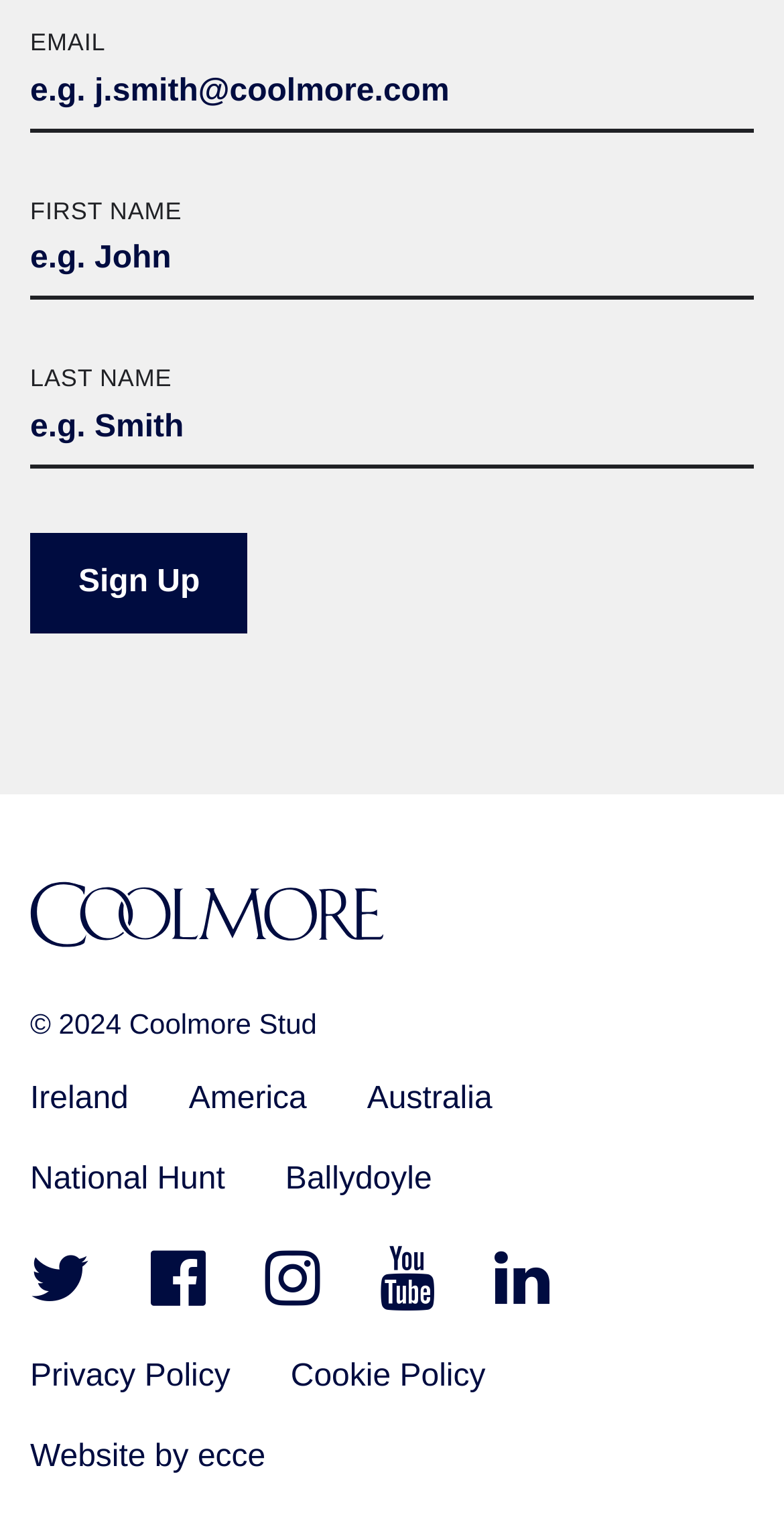Show the bounding box coordinates for the HTML element as described: "America".

[0.241, 0.712, 0.391, 0.735]